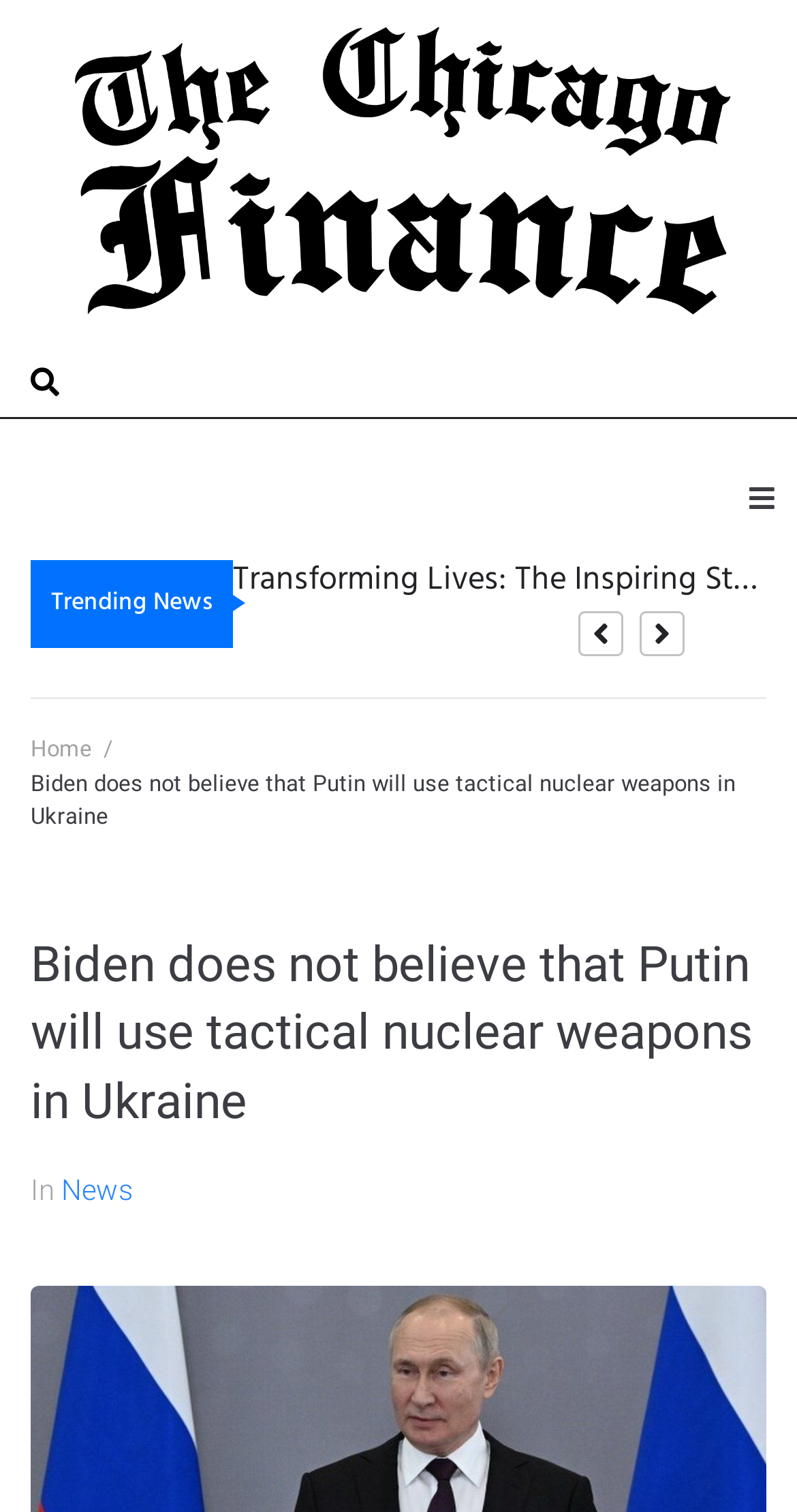Construct a comprehensive description capturing every detail on the webpage.

The webpage appears to be a news article page from The Chicago Finance. At the top, there is a button on the left side, and a link to The Chicago Finance on the top center, accompanied by an image with the same name. On the top right, there is a generic element labeled "Open/Close Menu".

Below the top section, there is a heading "Trending News" on the left side. Next to it, there is a generic element with a long title "Transforming Lives: The Inspiring Story of Dr. Julio Cesar Villamizar Who is Helping Change the Lives o _", which also contains a link with the same title.

On the left side, there are navigation links, including "Home" and a separator "/". The main content of the page is an article with the title "Biden does not believe that Putin will use tactical nuclear weapons in Ukraine", which is also the main heading of the page. The article text is divided into sections, with a subheading "In" and a link to "News" below the main title.

There are a total of 2 buttons, 4 links, and 5 static text elements on the page. The layout is organized, with clear headings and concise text, making it easy to navigate and read.